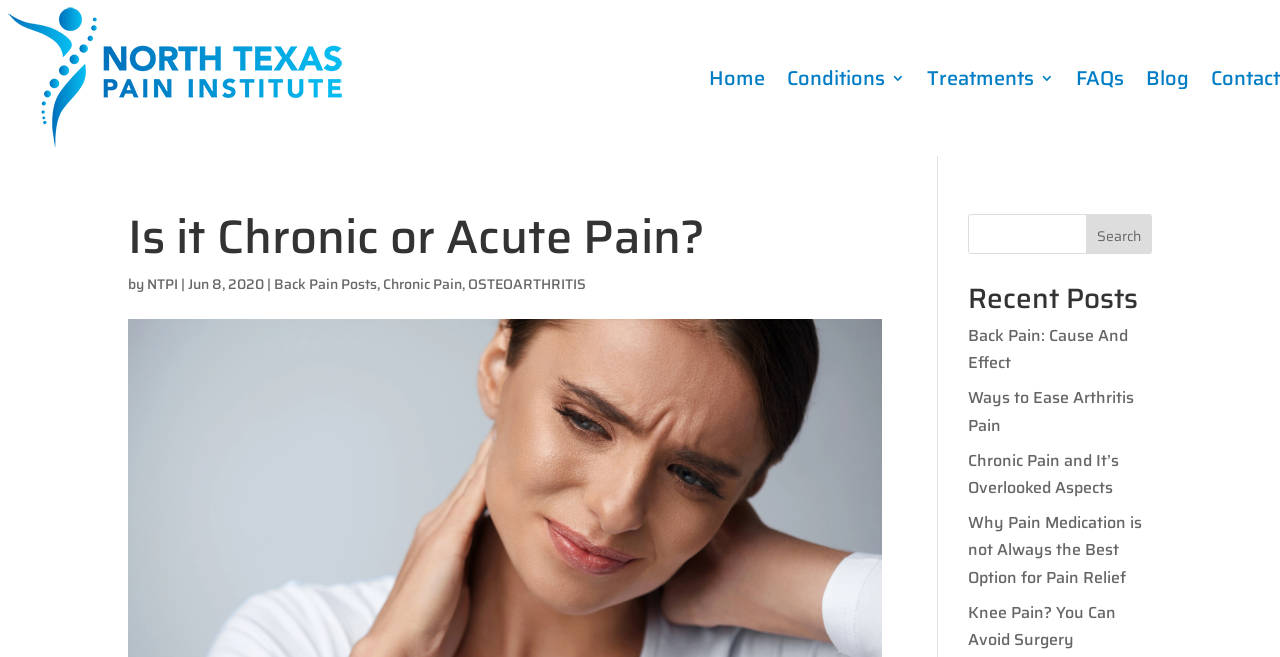How many links are listed under 'Recent Posts'?
Using the picture, provide a one-word or short phrase answer.

5